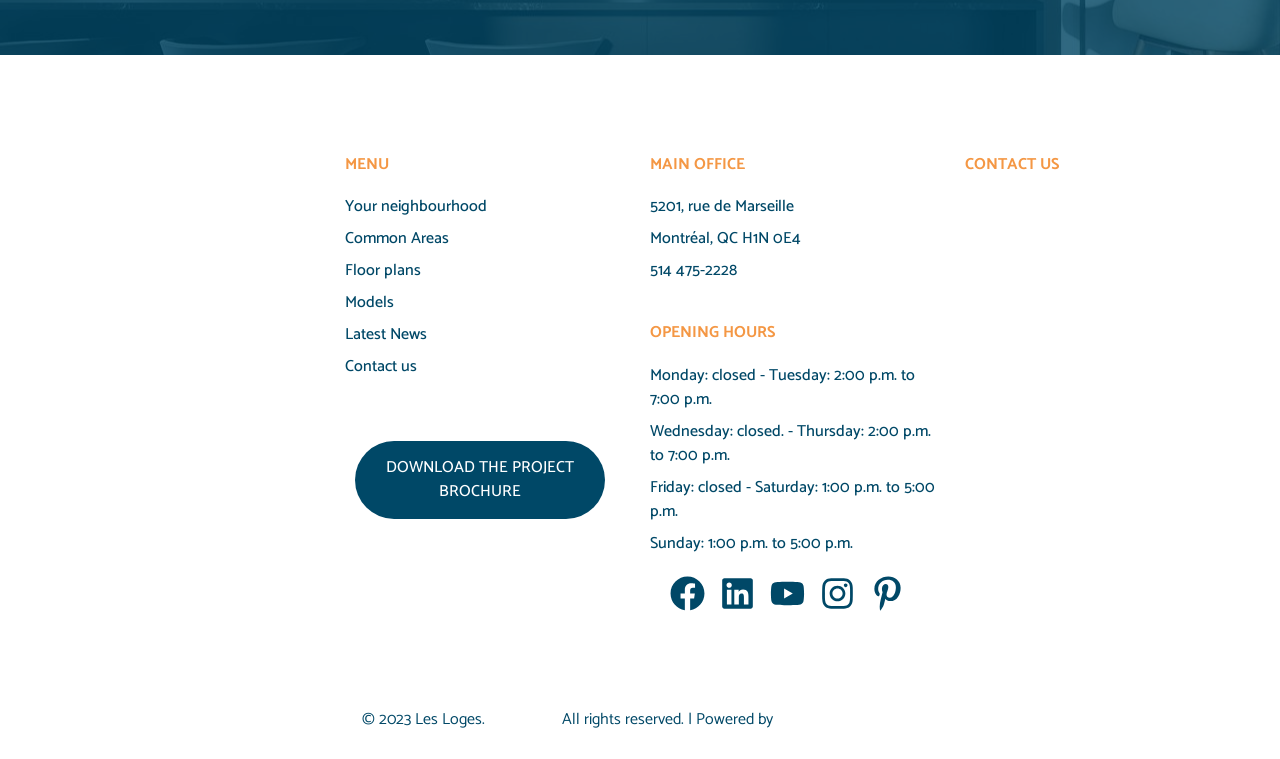Determine the bounding box coordinates for the area you should click to complete the following instruction: "Click on the 'ENTERTAINMENT' link".

None